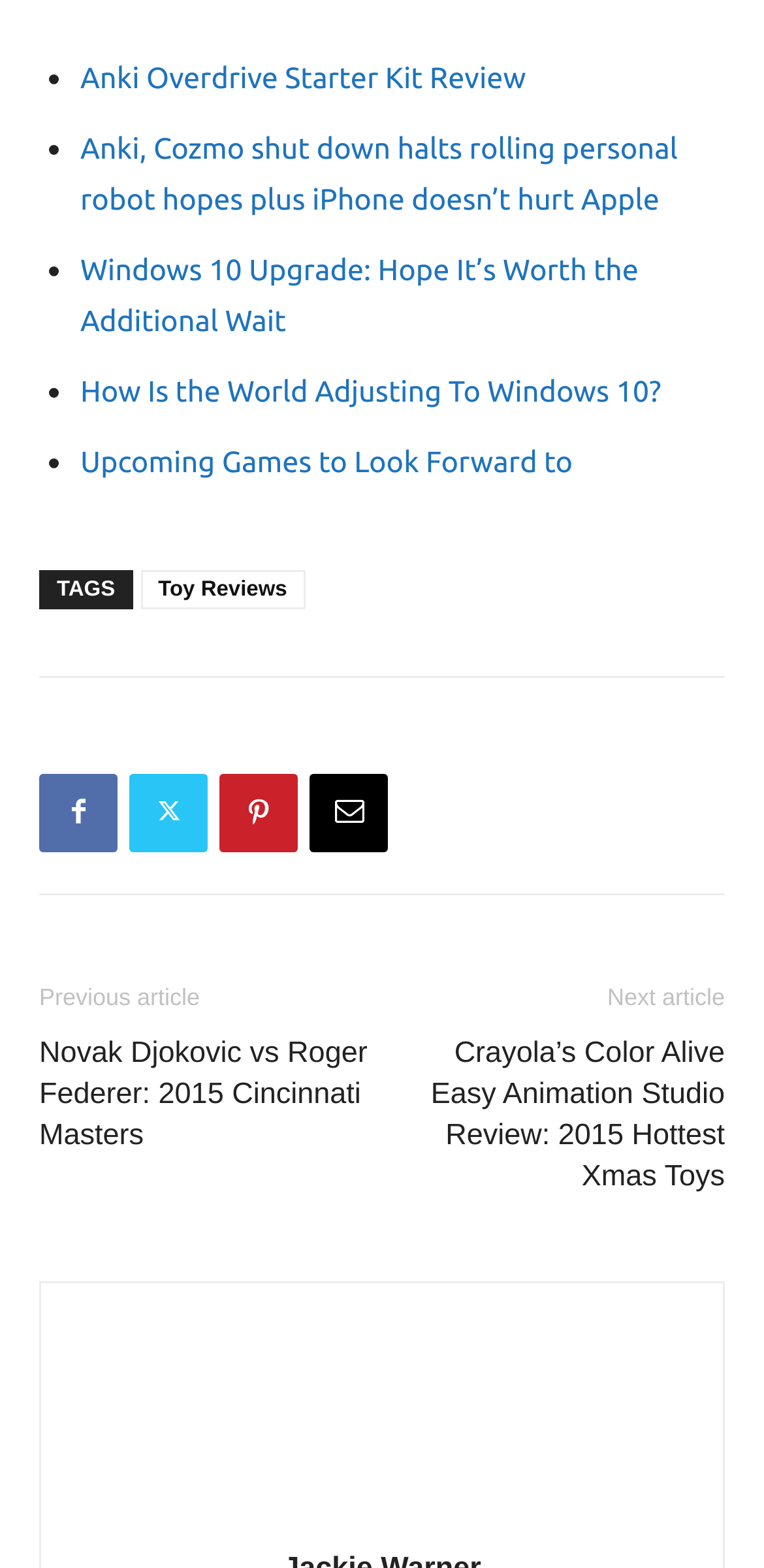What is the topic of the first article?
Based on the image, provide a one-word or brief-phrase response.

Anki Overdrive Starter Kit